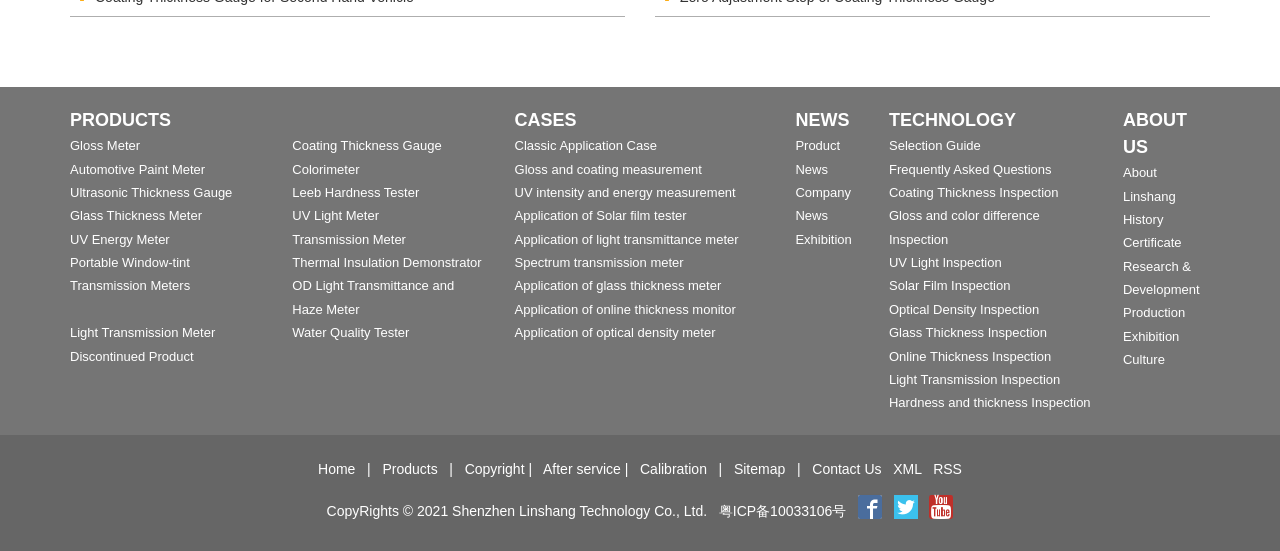Locate the bounding box coordinates of the clickable element to fulfill the following instruction: "Contact the office via phone". Provide the coordinates as four float numbers between 0 and 1 in the format [left, top, right, bottom].

None